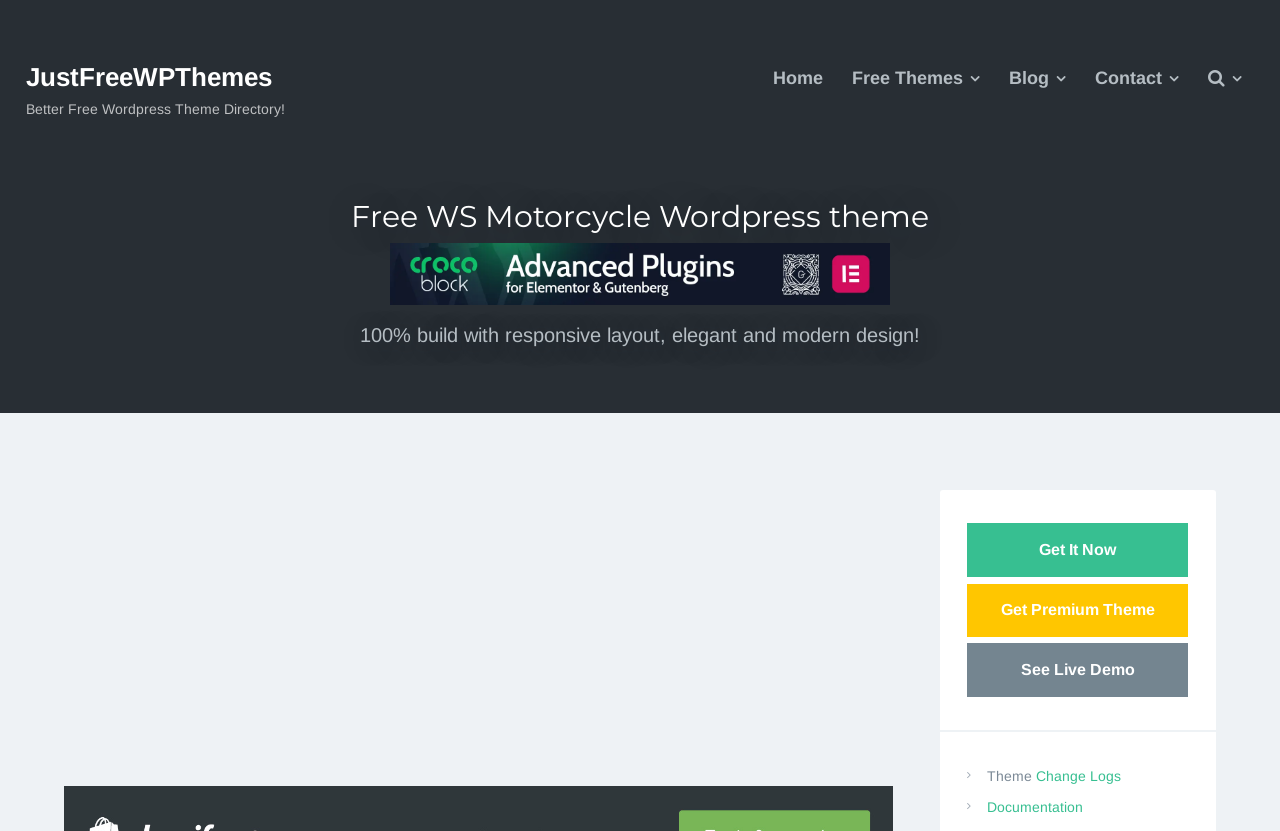Respond to the following question with a brief word or phrase:
What is the name of the WordPress theme?

WS Motorcycle